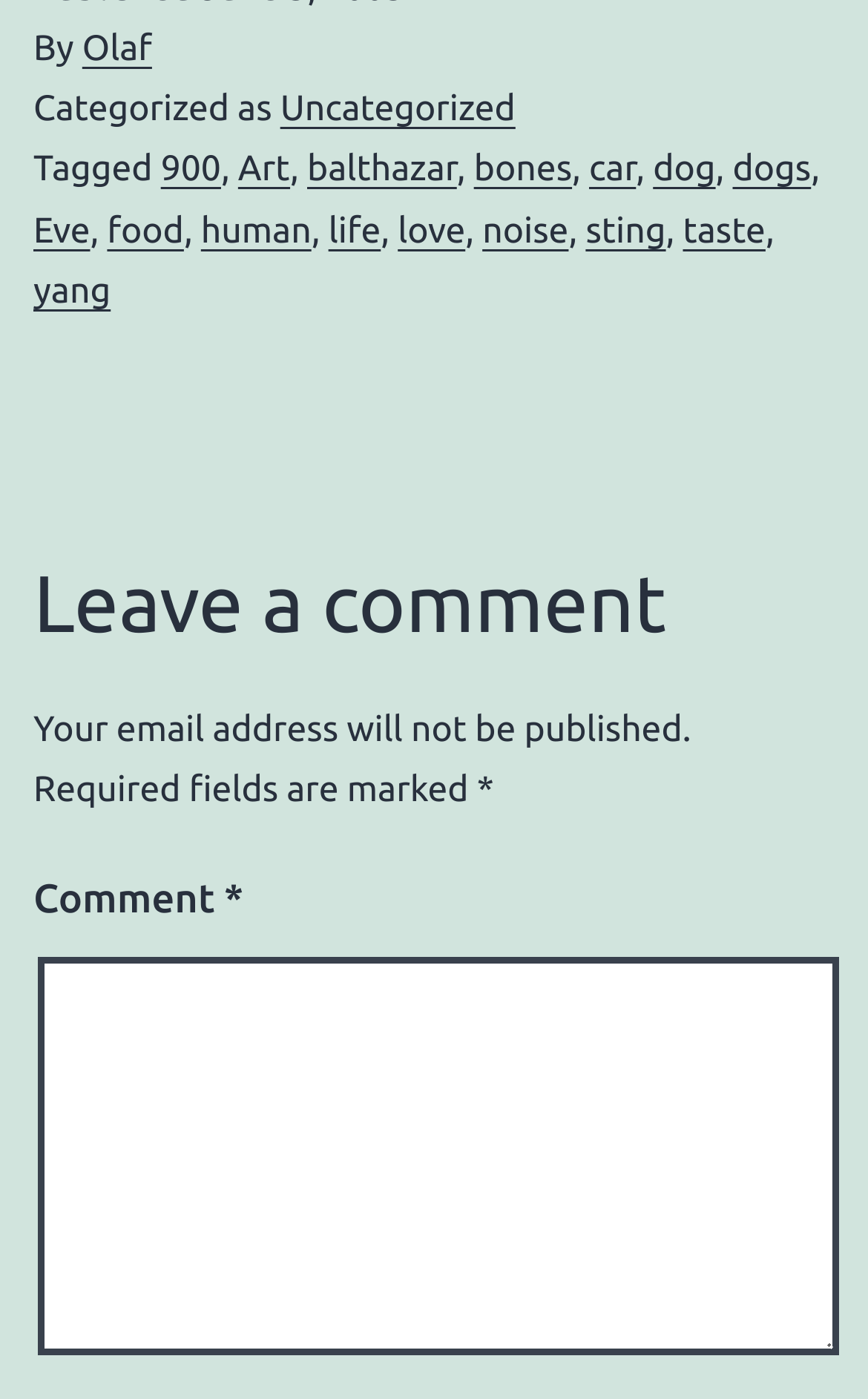How many required fields are there in the comment section?
Please elaborate on the answer to the question with detailed information.

I looked at the text 'Required fields are marked *' and found one asterisk symbol next to the 'Comment' label, indicating that there is one required field in the comment section.